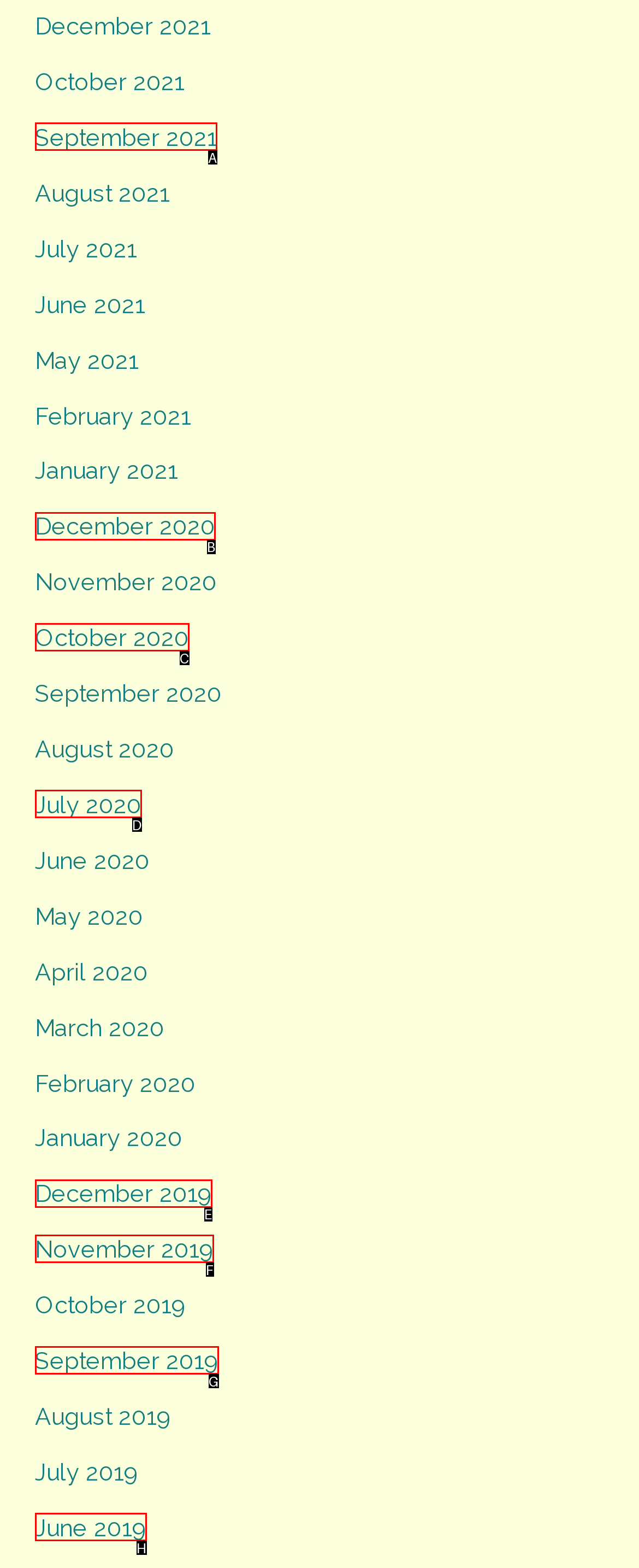Identify the matching UI element based on the description: December 2020
Reply with the letter from the available choices.

B